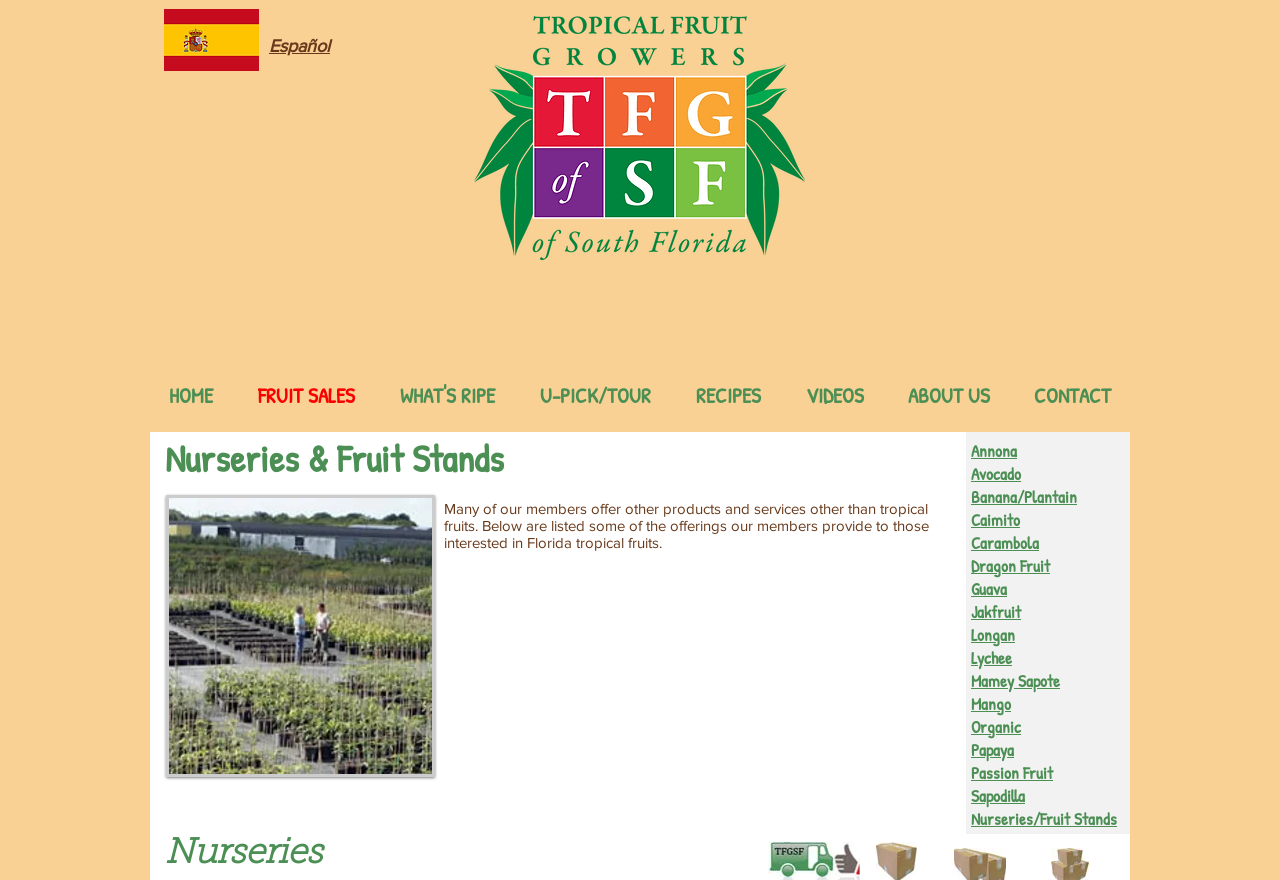Identify the bounding box coordinates for the element that needs to be clicked to fulfill this instruction: "Go to HOME page". Provide the coordinates in the format of four float numbers between 0 and 1: [left, top, right, bottom].

[0.114, 0.424, 0.184, 0.475]